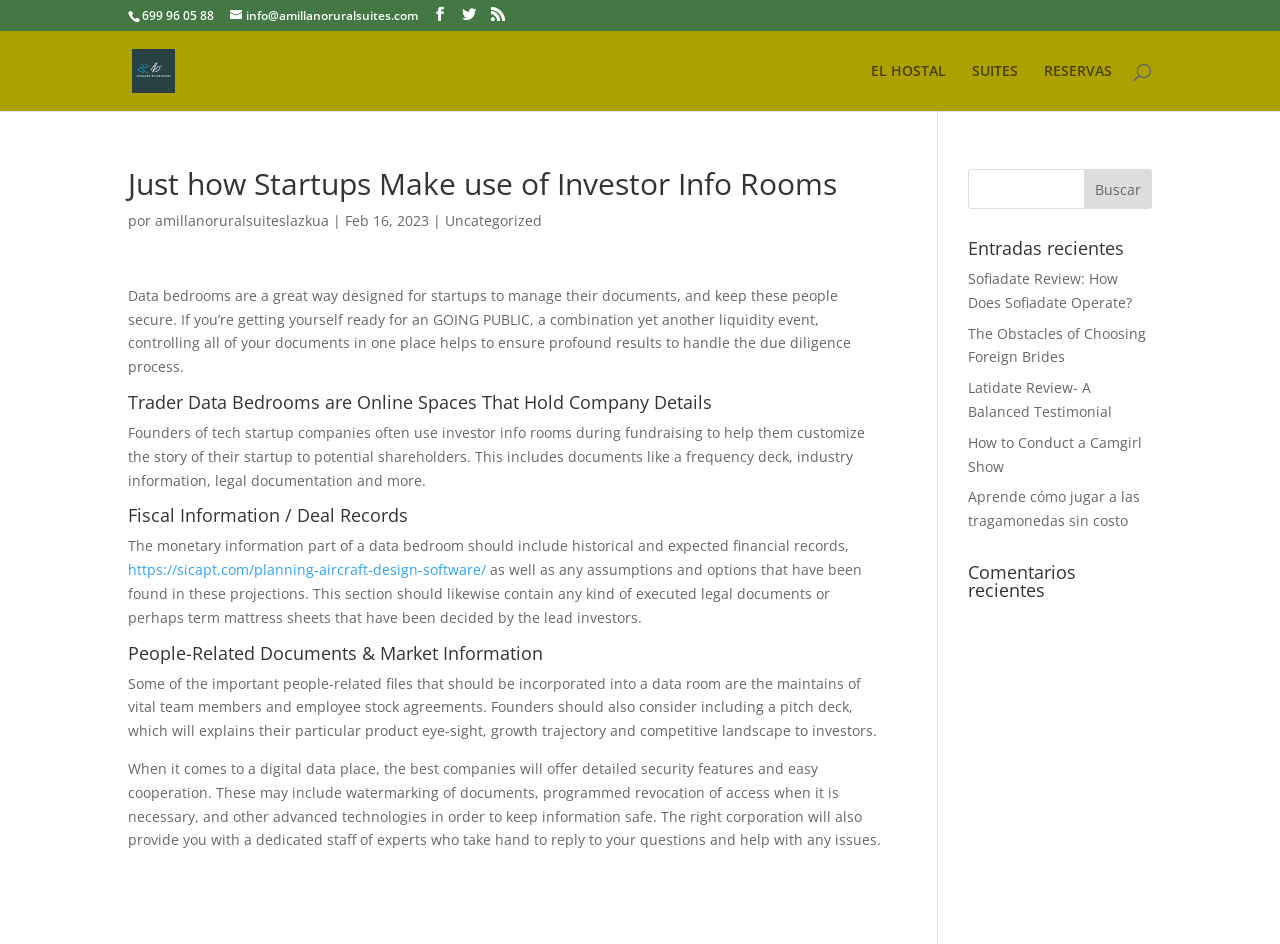Refer to the image and provide an in-depth answer to the question:
What is the website's email address?

I found the email address by looking at the links on the top of the webpage, where I saw a link with the text 'info@amillanoruralsuites.com'.